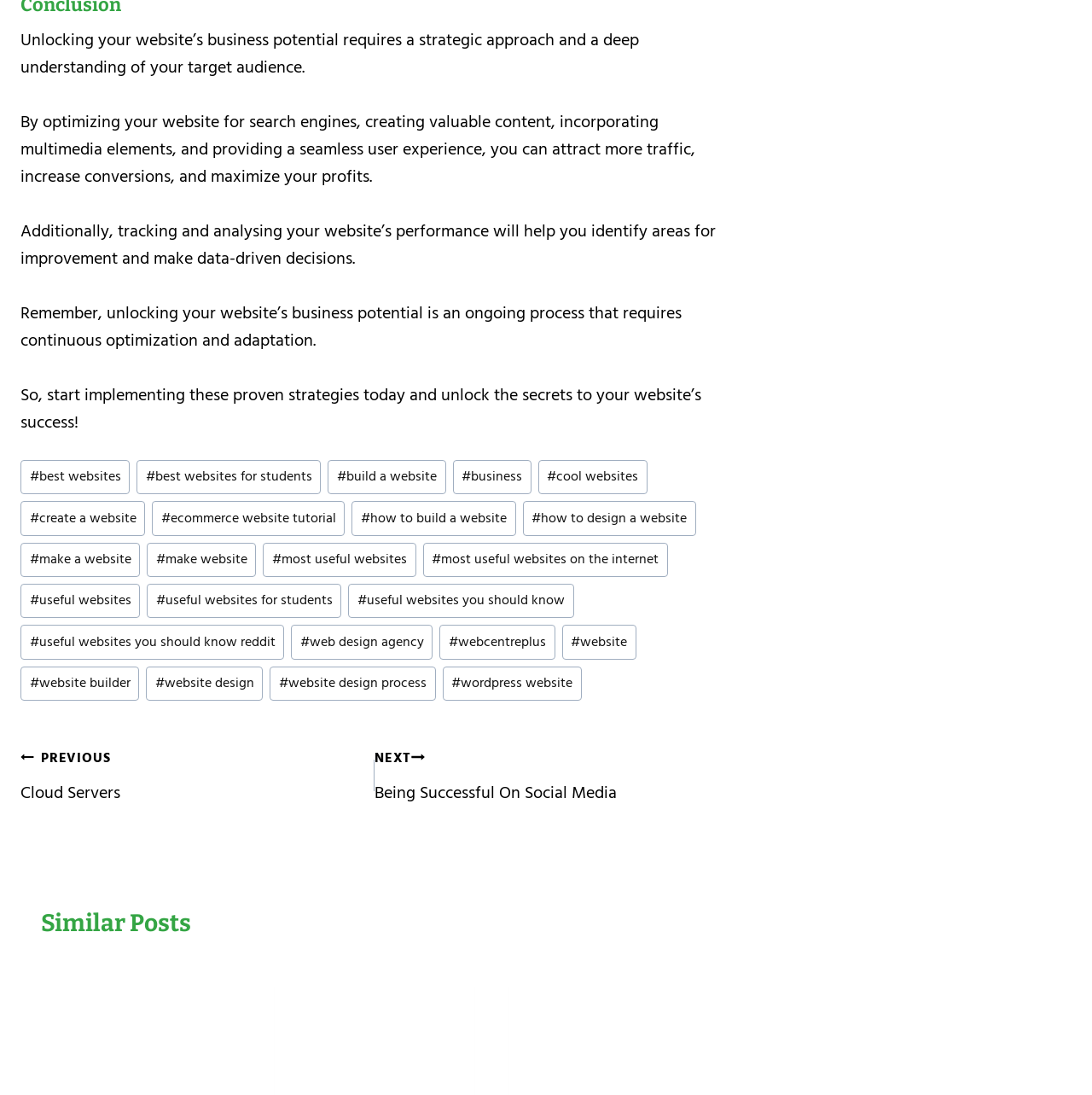Please identify the bounding box coordinates of the area I need to click to accomplish the following instruction: "Click on the link to learn about the best websites".

[0.019, 0.42, 0.119, 0.451]